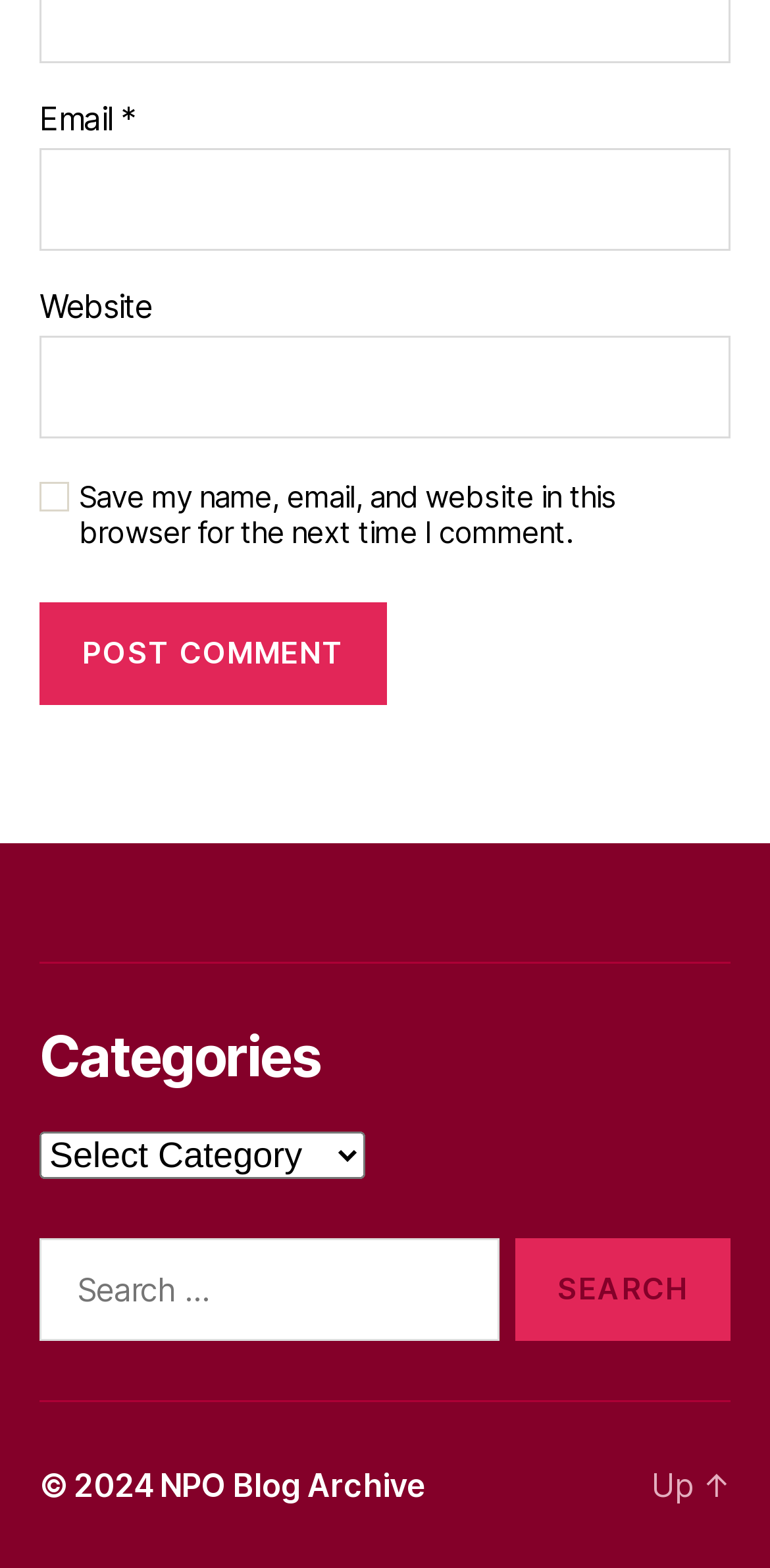Please specify the bounding box coordinates of the element that should be clicked to execute the given instruction: 'Enter email address'. Ensure the coordinates are four float numbers between 0 and 1, expressed as [left, top, right, bottom].

[0.051, 0.095, 0.949, 0.16]